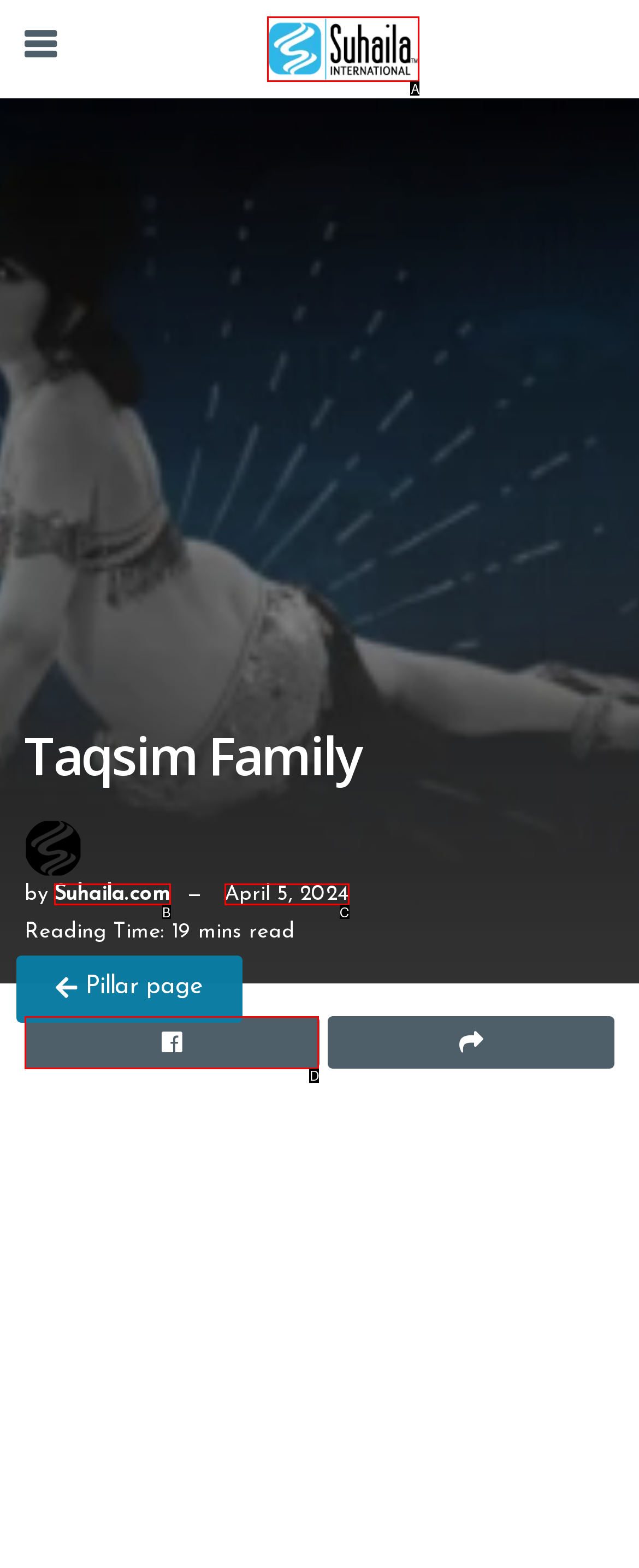Determine which option matches the element description: Suhaila.com
Answer using the letter of the correct option.

B